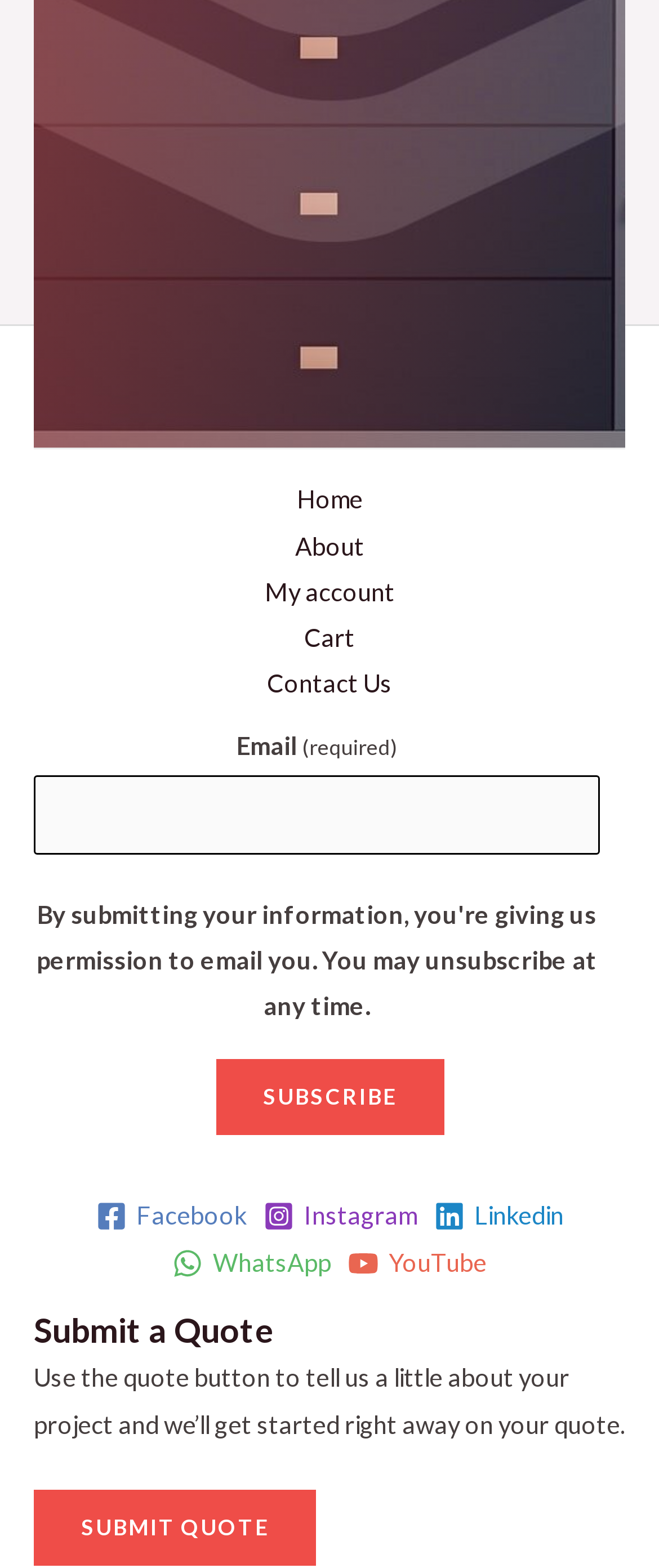What is the purpose of the 'SUBMIT QUOTE' button?
We need a detailed and meticulous answer to the question.

The 'SUBMIT QUOTE' button is located below the 'Submit a Quote' heading, which suggests that it is related to submitting a quote. The static text above the button also mentions using the quote button to tell us about a project, further supporting this conclusion.